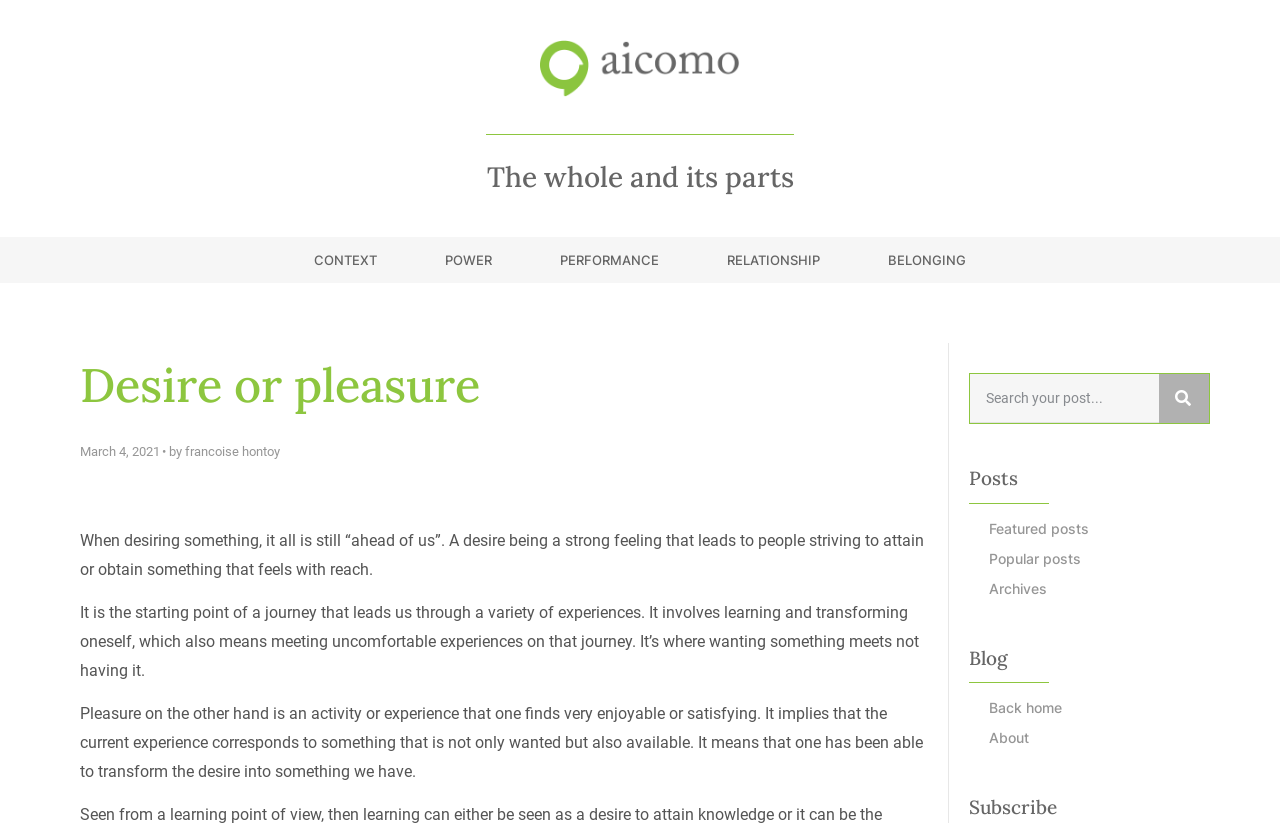Please determine the bounding box coordinates of the section I need to click to accomplish this instruction: "Go back home".

[0.757, 0.842, 0.945, 0.879]